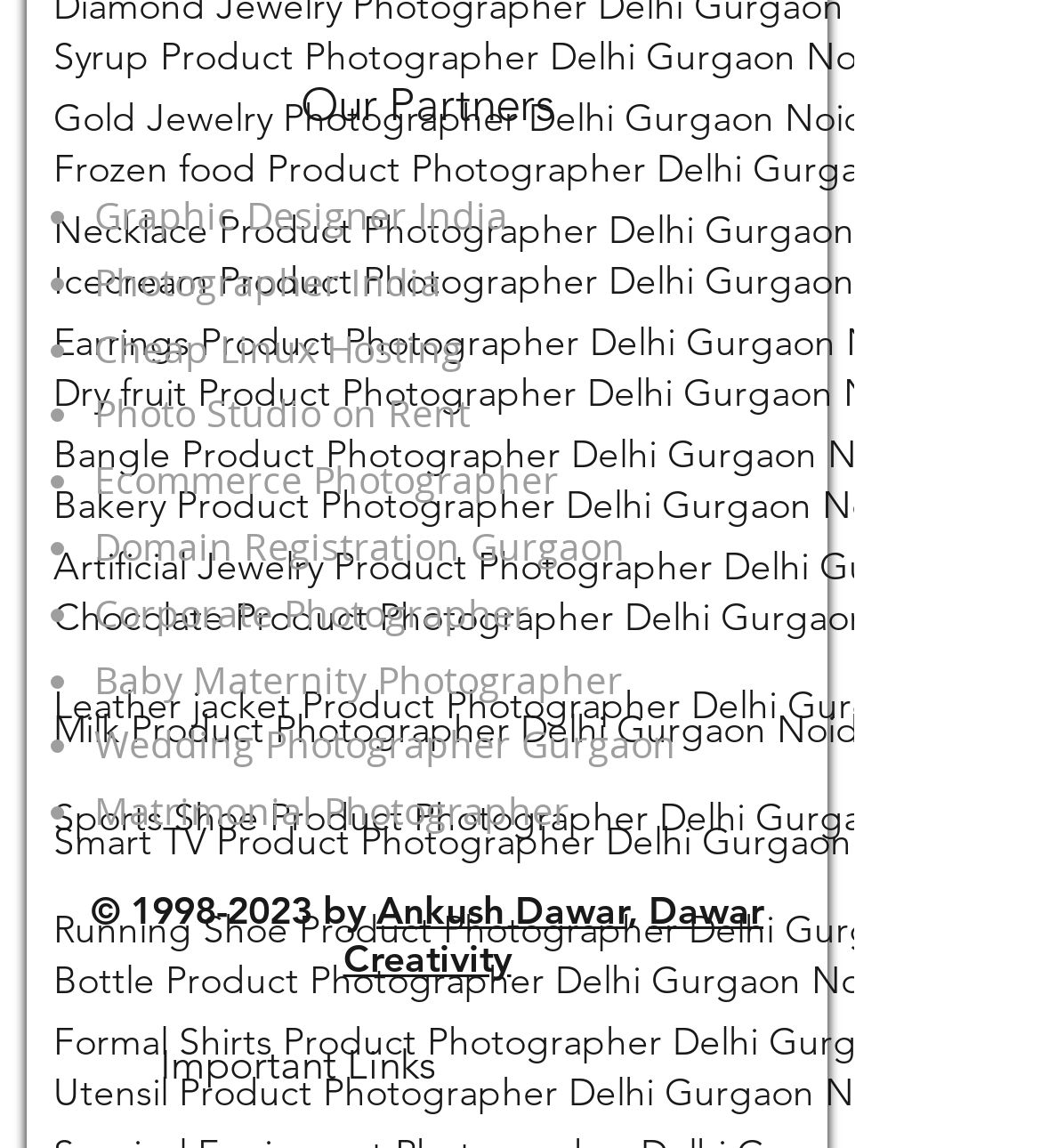Analyze the image and deliver a detailed answer to the question: What services are offered?

The links on the webpage suggest that the website offers photography services for various products, as well as design services, including graphic design and ecommerce photography.